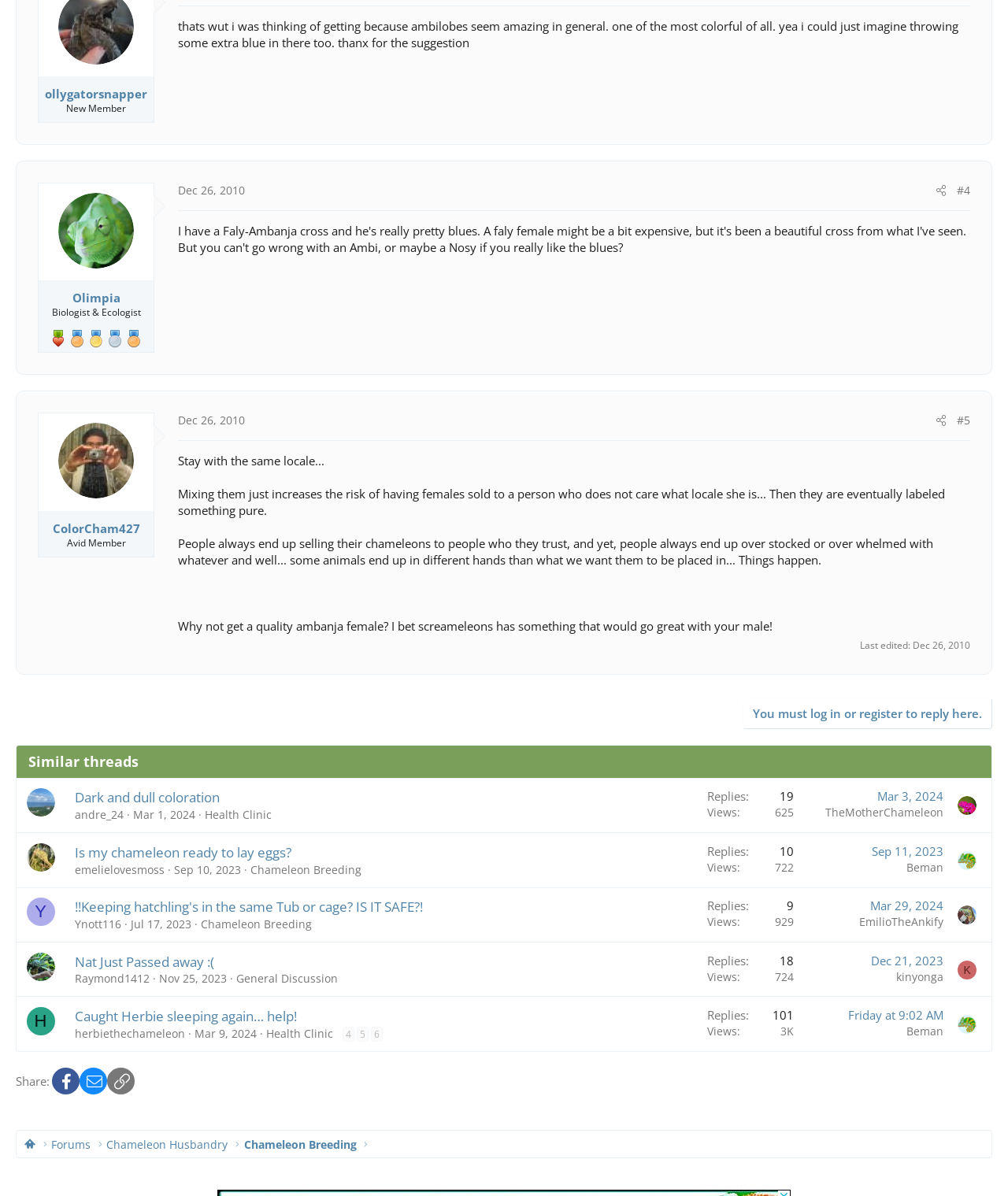Use a single word or phrase to answer the following:
What is the username of the first poster?

ollygatorsnapper